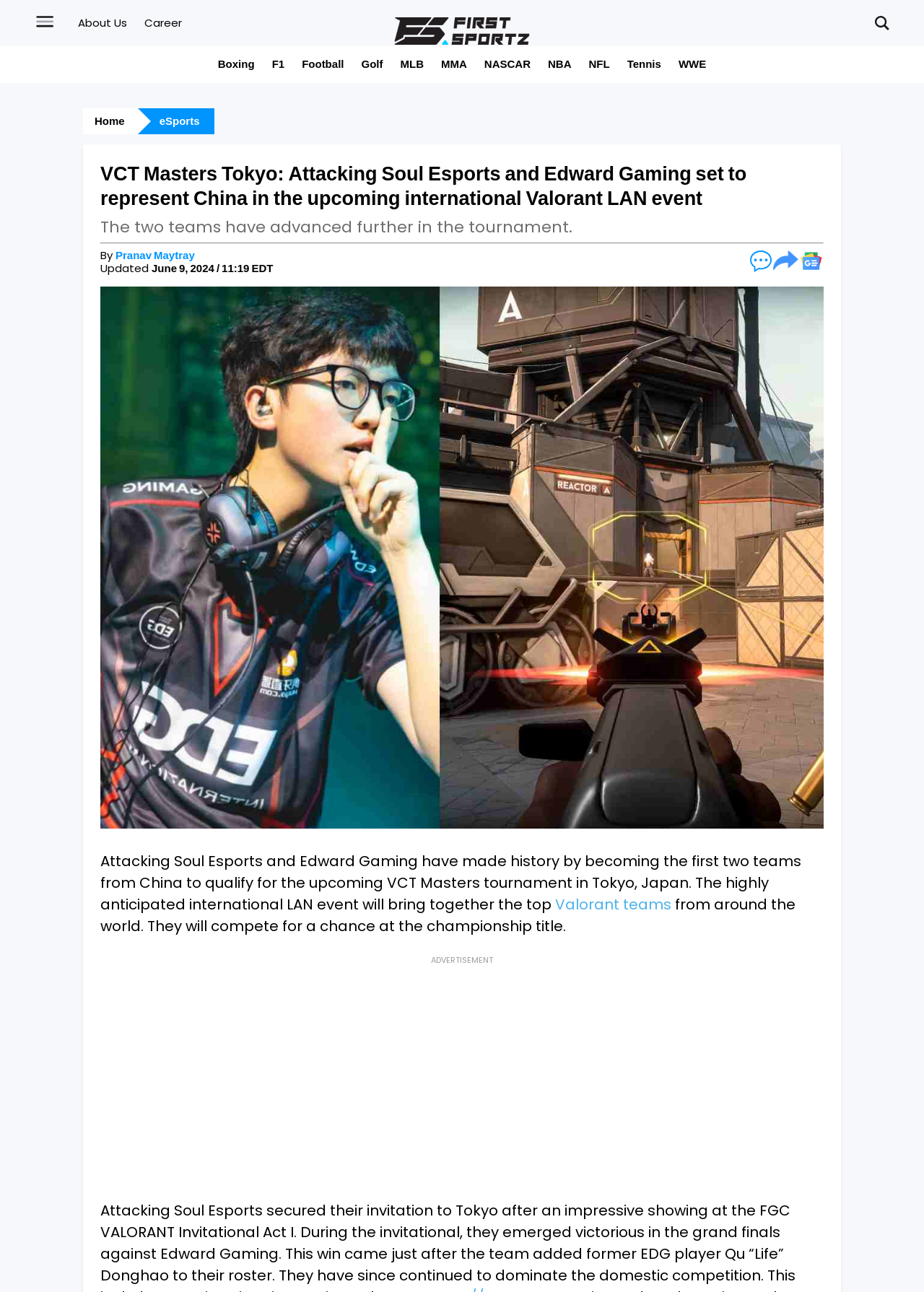Please find the main title text of this webpage.

VCT Masters Tokyo: Attacking Soul Esports and Edward Gaming set to represent China in the upcoming international Valorant LAN event